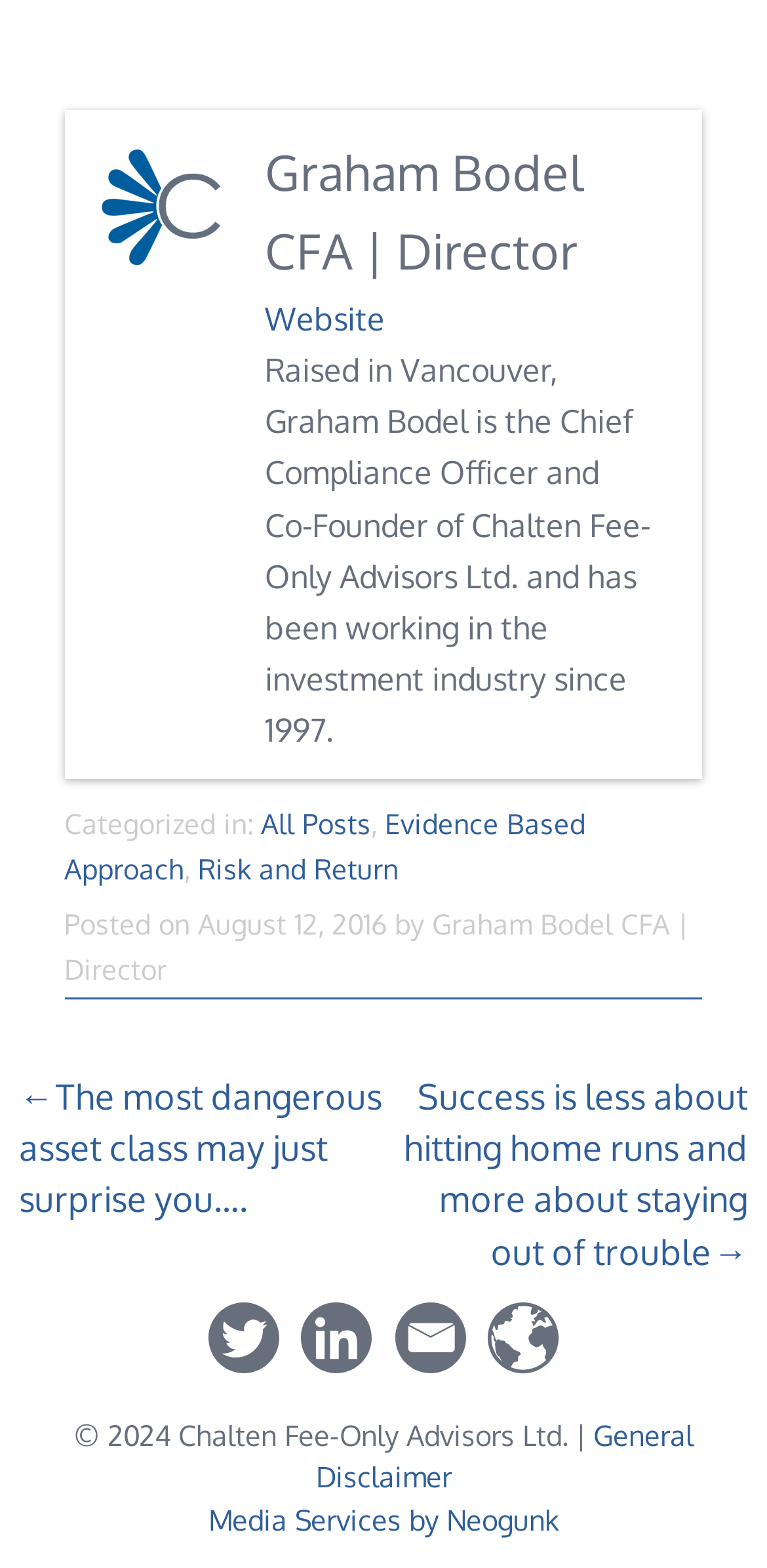Determine the bounding box coordinates for the area that should be clicked to carry out the following instruction: "Check the post navigation".

[0.025, 0.682, 0.975, 0.814]